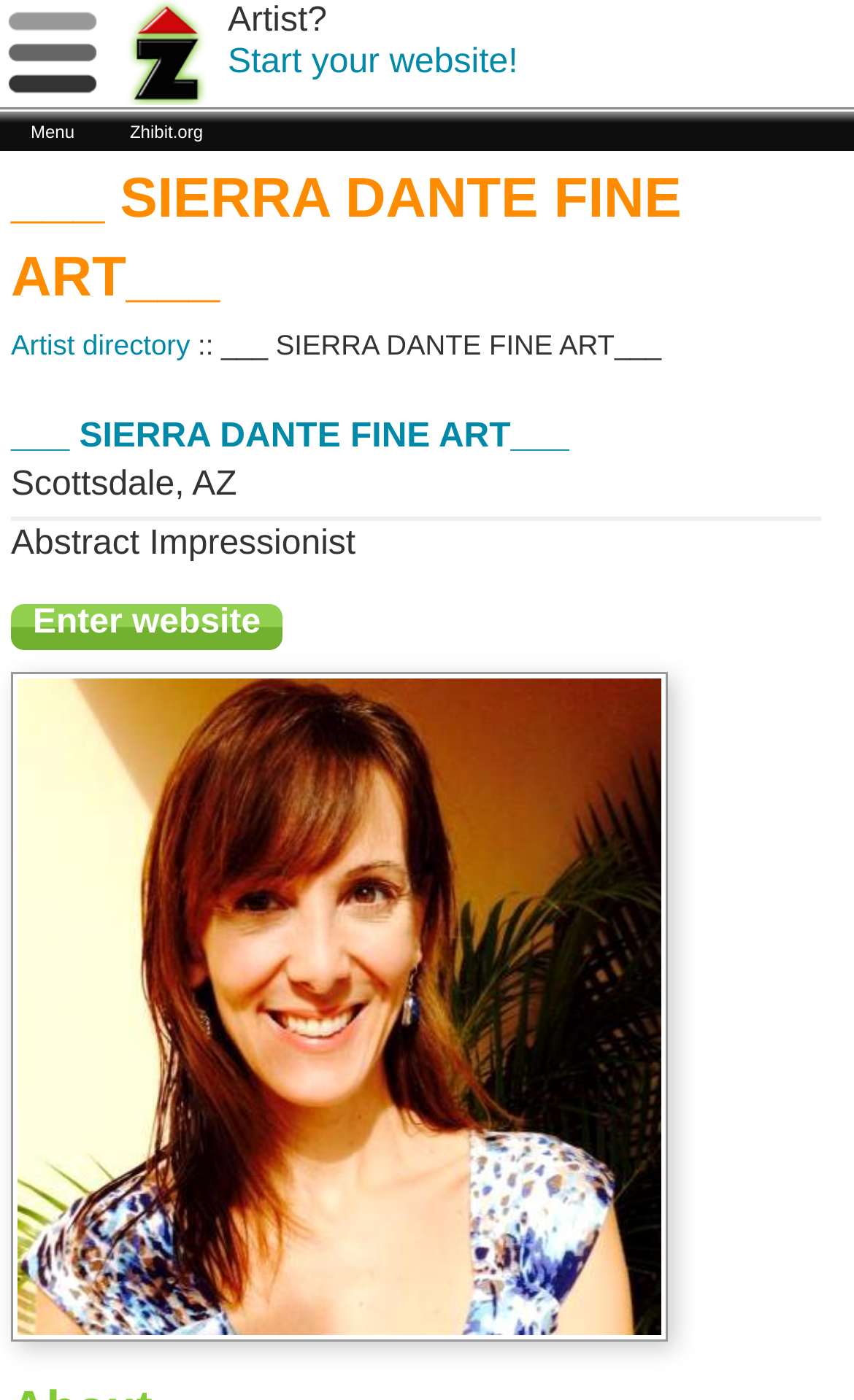Locate the bounding box coordinates of the region to be clicked to comply with the following instruction: "Explore 'Scottsdale, AZ'". The coordinates must be four float numbers between 0 and 1, in the form [left, top, right, bottom].

[0.013, 0.334, 0.204, 0.36]